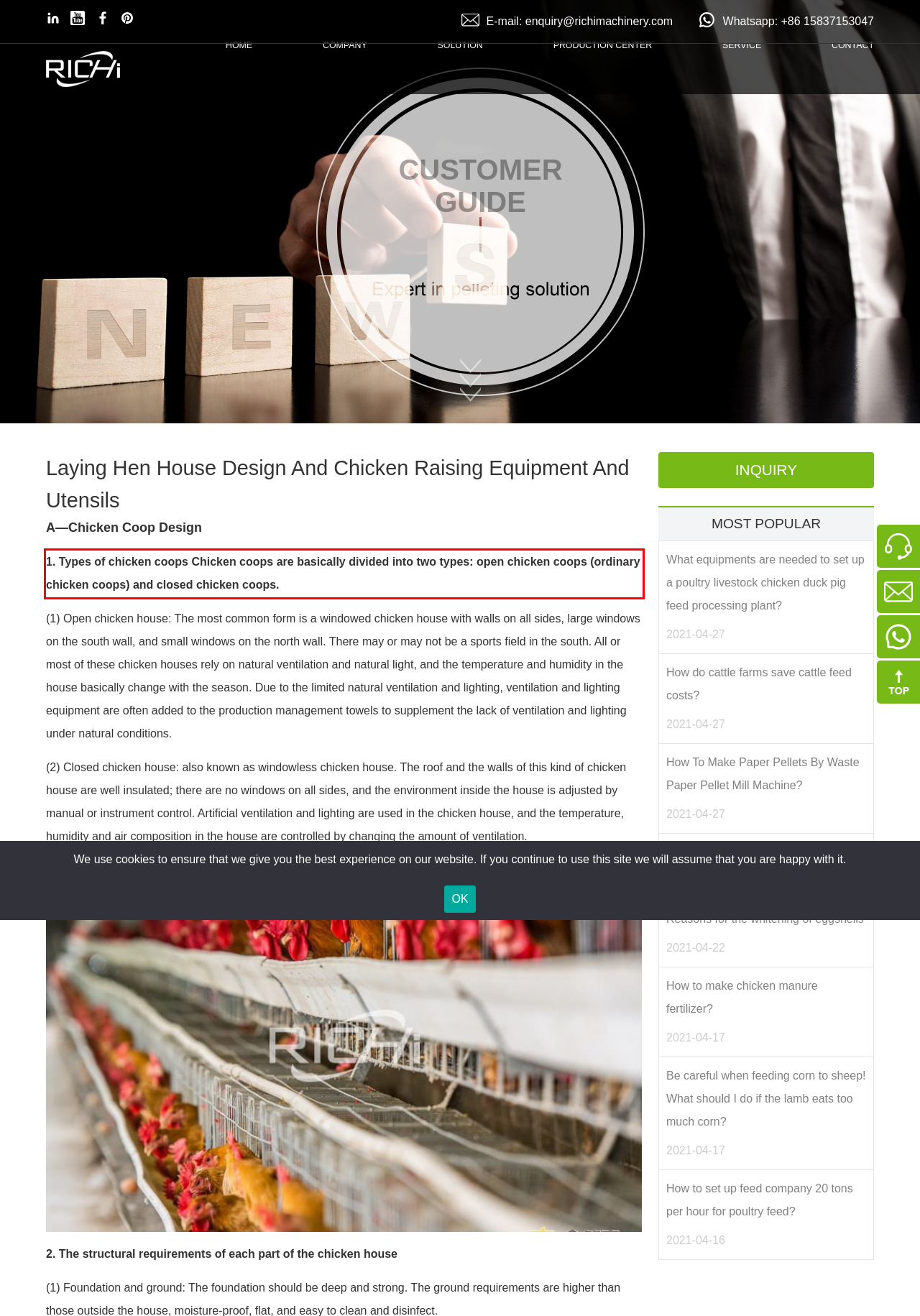Review the webpage screenshot provided, and perform OCR to extract the text from the red bounding box.

1. Types of chicken coops Chicken coops are basically divided into two types: open chicken coops (ordinary chicken coops) and closed chicken coops.